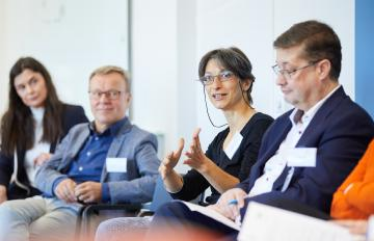Offer a detailed explanation of the image's components.

The image captures a dynamic discussion among a panel of experts, all engaged in a dialogue focused on educational innovations and collaborative efforts. In the foreground, a woman in a black shirt is animatedly gesturing as she shares her insights, highlighting her role as a key contributor to the conversation. Seated beside her are three individuals, each displaying interest and attentiveness: a man in a blue jacket and glasses, along with two others, one in a white top and the other in an orange garment, creating a vibrant and engaging atmosphere. This setting suggests a significant event, likely related to STEM education, where diverse perspectives are shared to foster collaboration and progress within the field. The background features a well-lit, modern conference room, emphasizing a professional and inclusive environment designed for constructive dialogue.